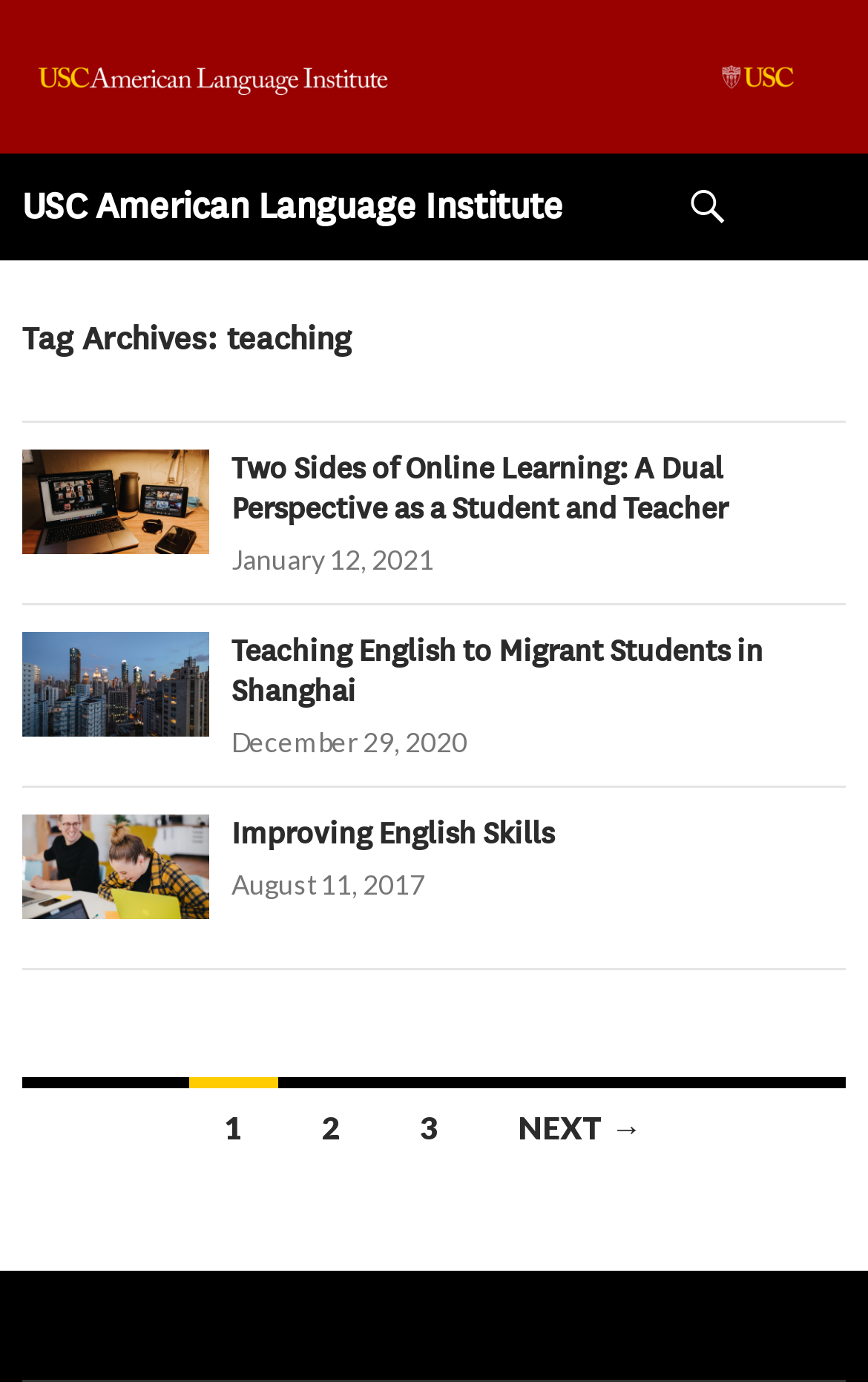Please mark the bounding box coordinates of the area that should be clicked to carry out the instruction: "go to the next page".

[0.555, 0.78, 0.781, 0.844]